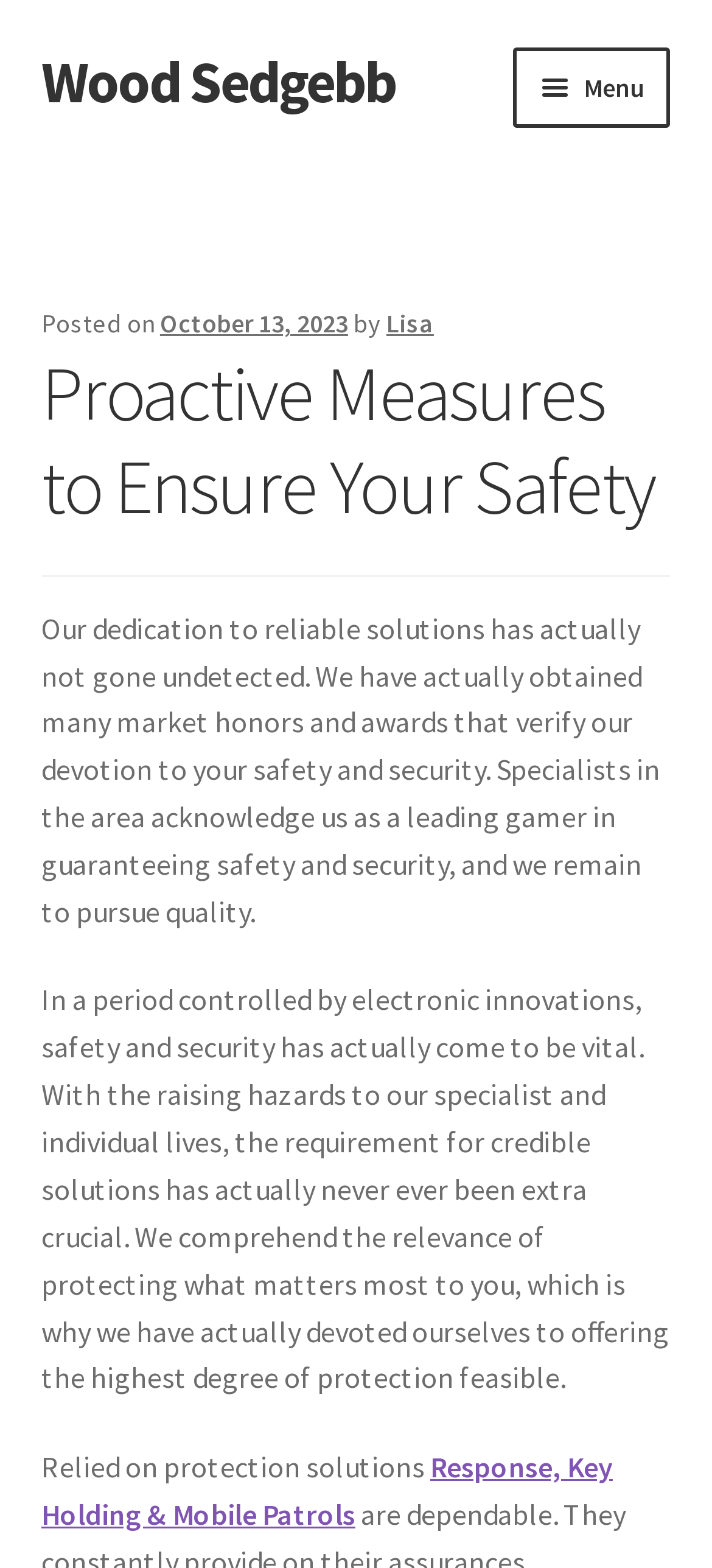Please identify the bounding box coordinates for the region that you need to click to follow this instruction: "Read the 'Proactive Measures to Ensure Your Safety' article".

[0.058, 0.222, 0.942, 0.34]